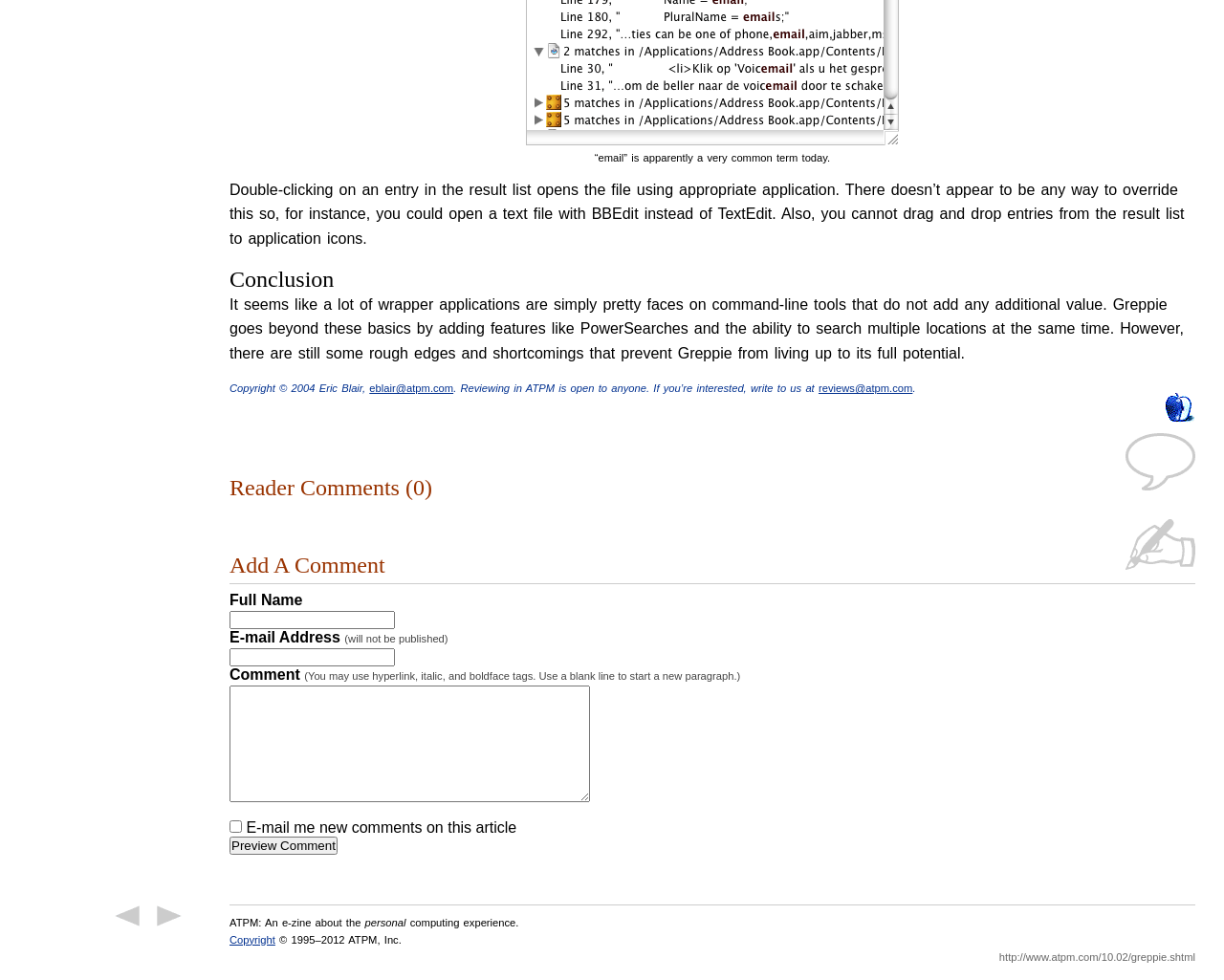Using the provided element description: "parent_node: Full Name name="email"", determine the bounding box coordinates of the corresponding UI element in the screenshot.

[0.188, 0.661, 0.323, 0.68]